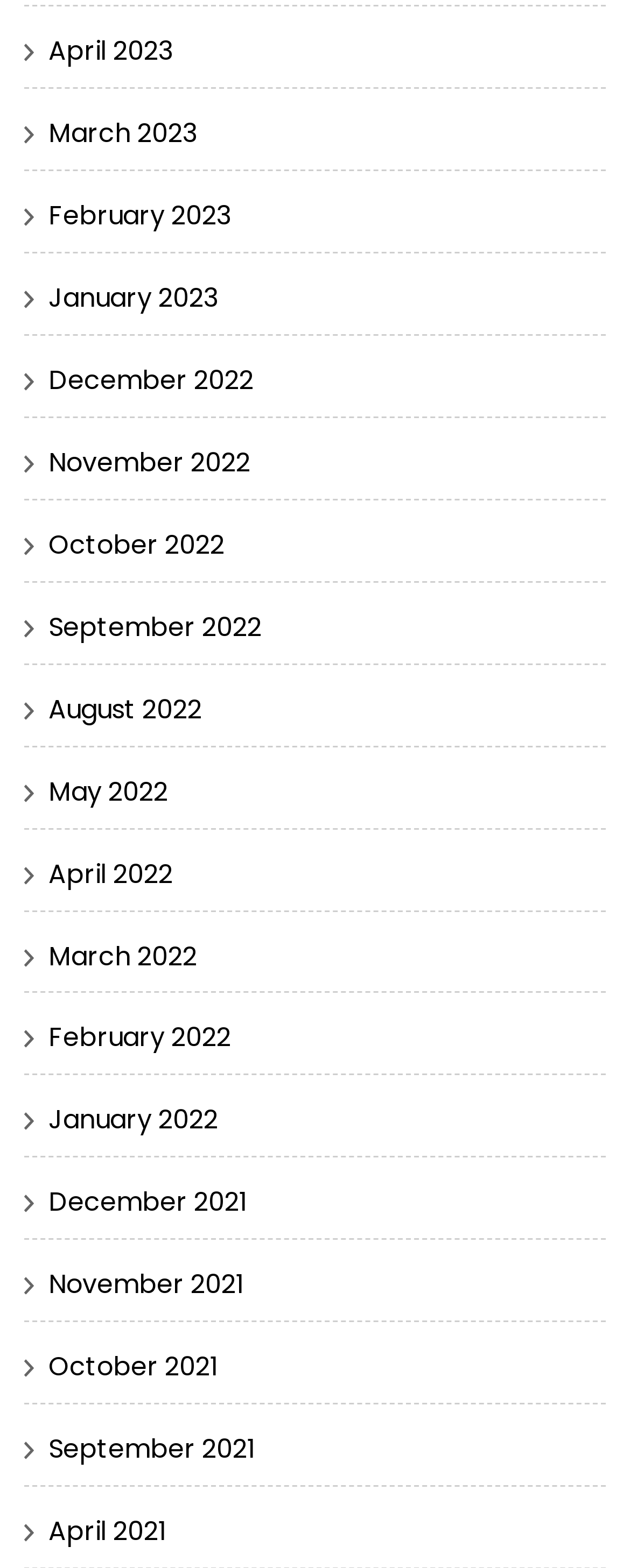Specify the bounding box coordinates of the area to click in order to follow the given instruction: "view April 2023."

[0.077, 0.02, 0.274, 0.044]